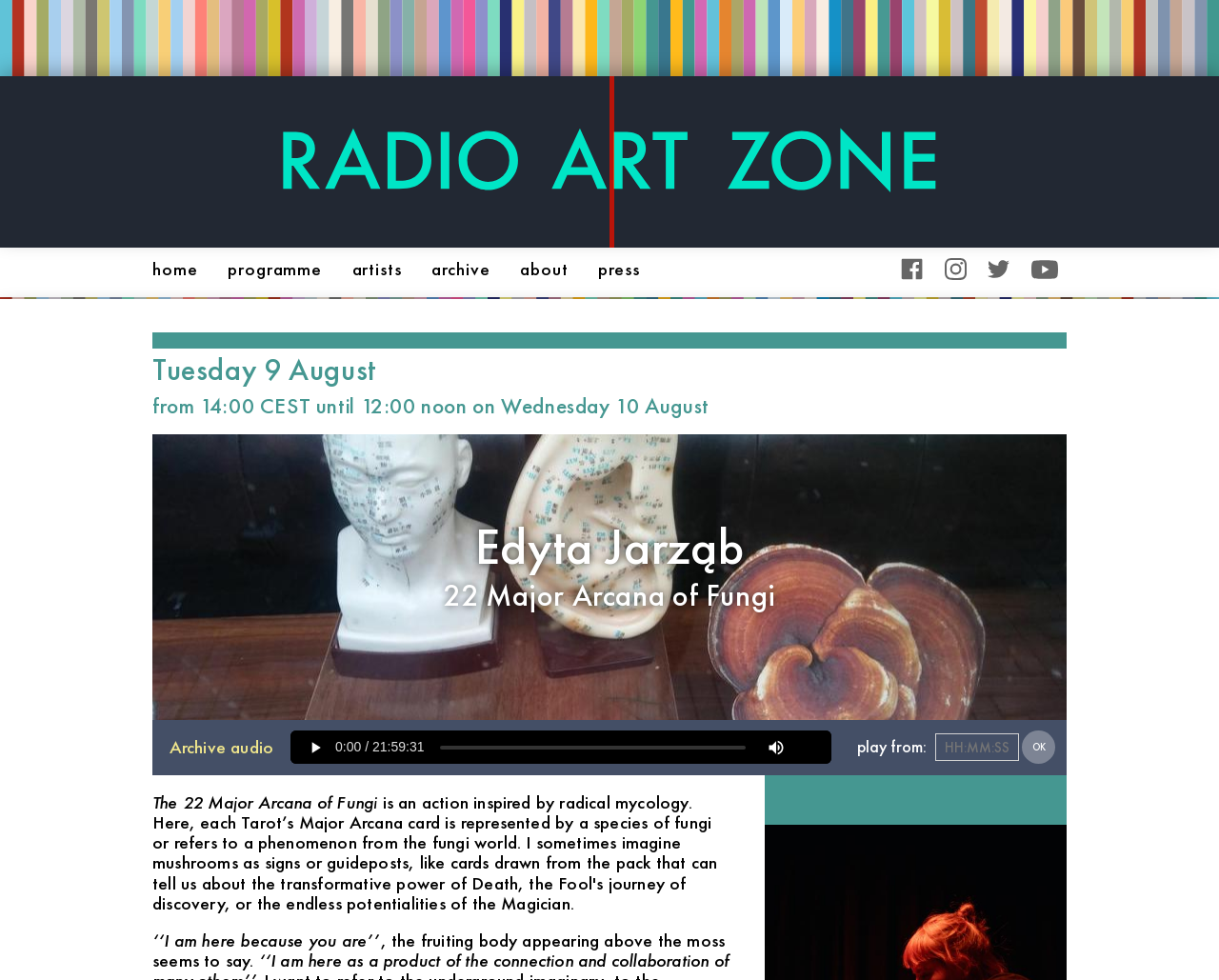How many links are in the navigation menu?
Provide a one-word or short-phrase answer based on the image.

7